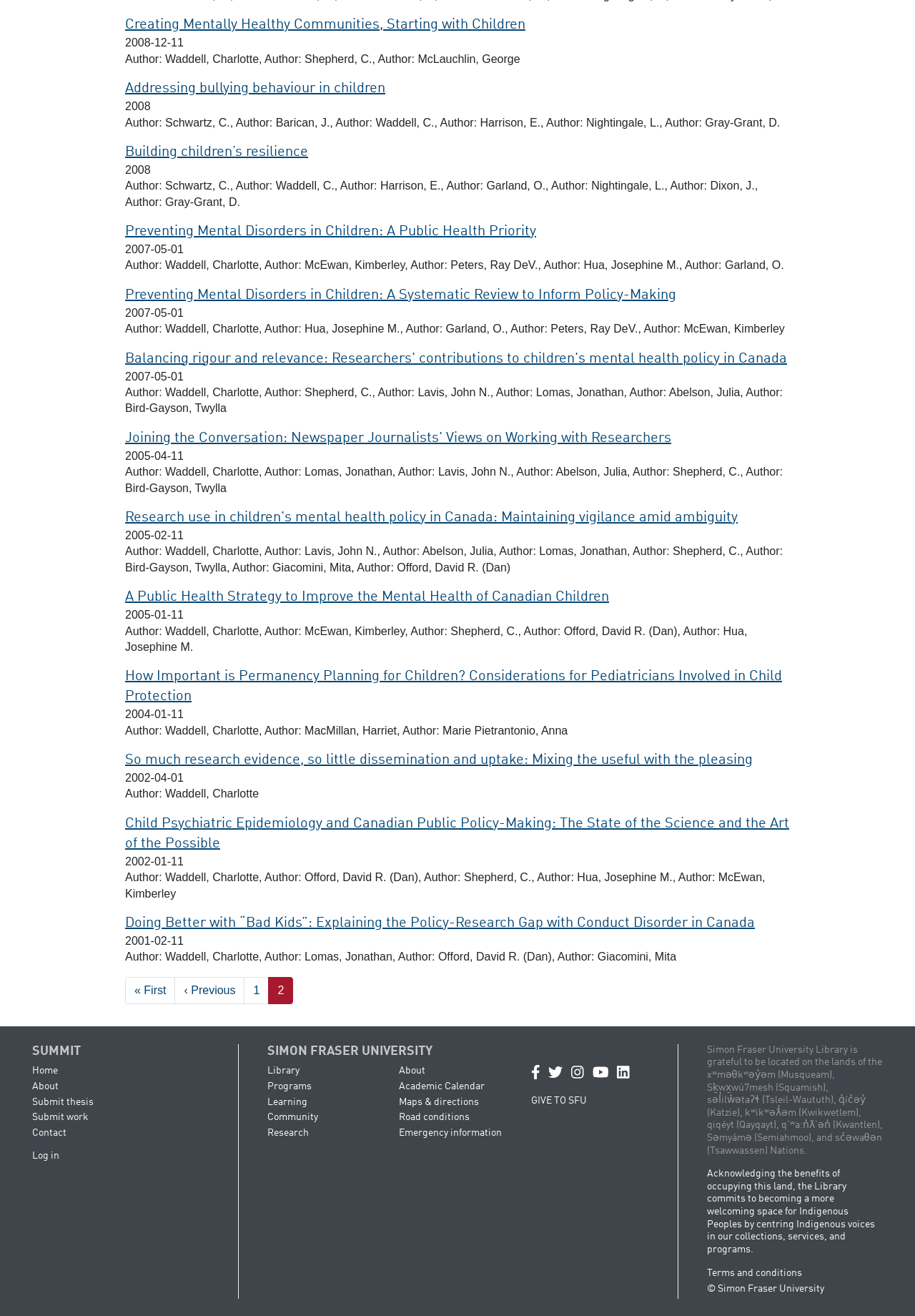Determine the bounding box for the UI element that matches this description: "Addressing bullying behaviour in children".

[0.137, 0.062, 0.421, 0.073]